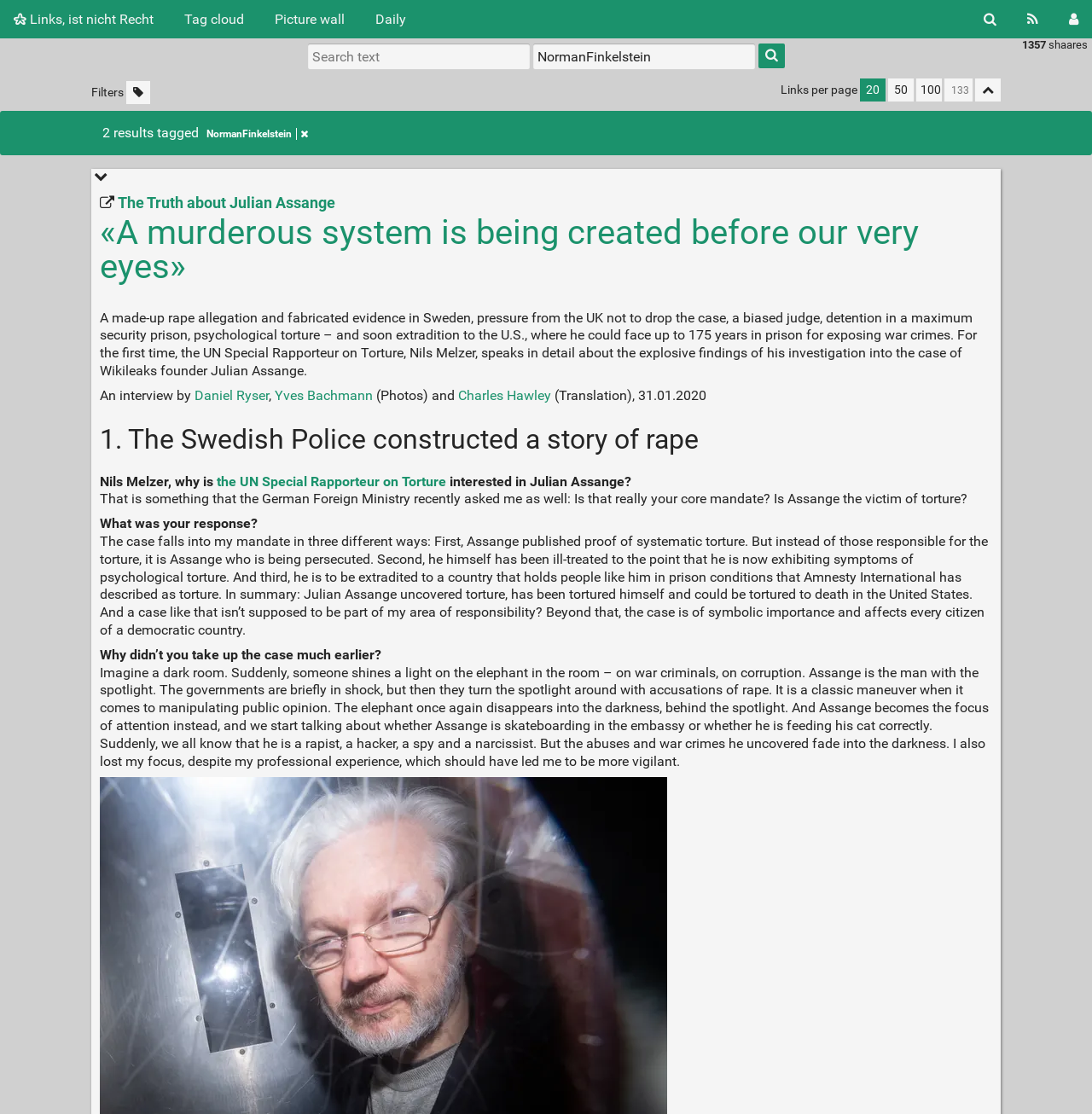Answer with a single word or phrase: 
How many results are tagged with 'NormanFinkelstein'?

2